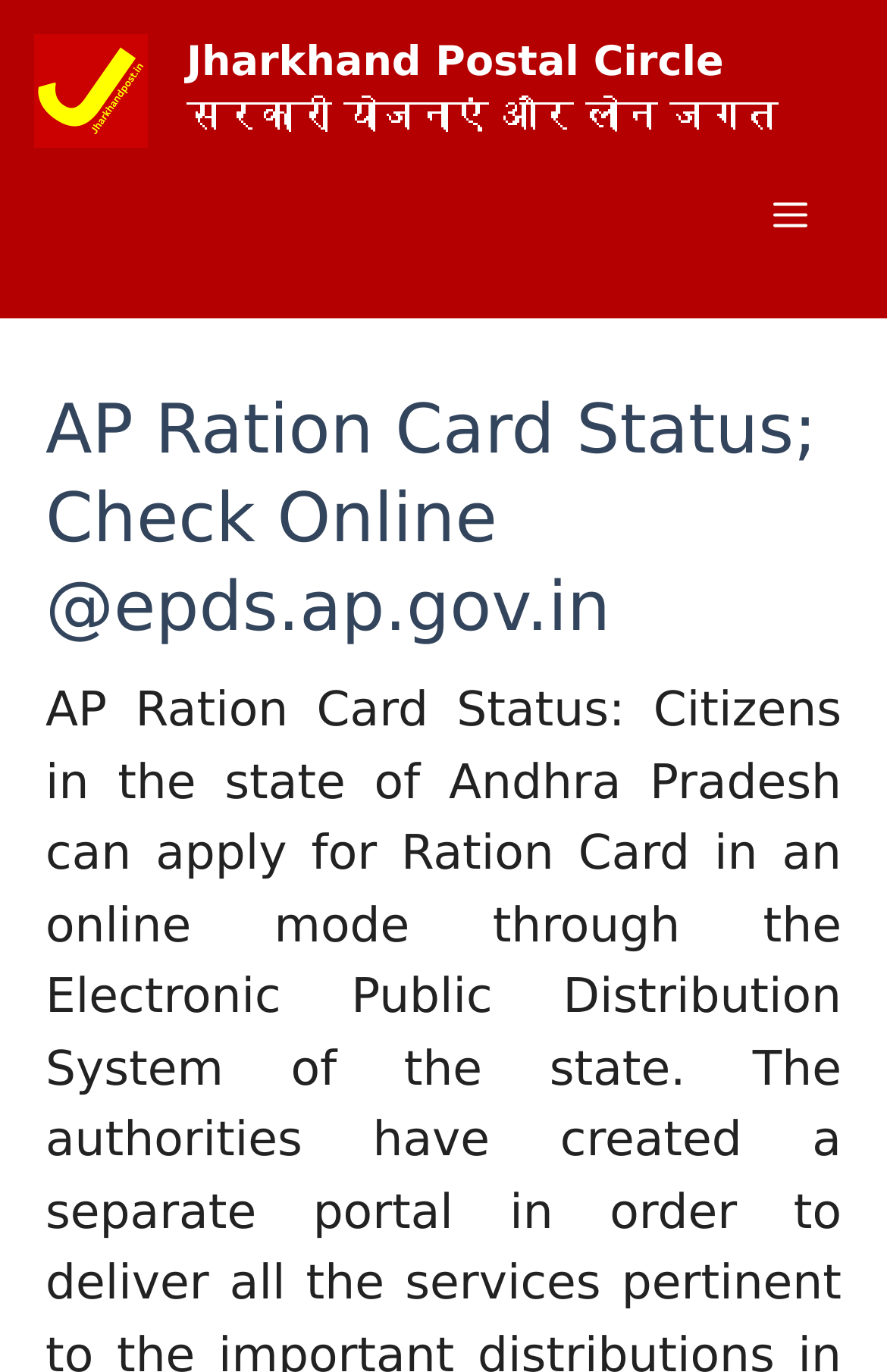Provide a one-word or short-phrase answer to the question:
What is the text above the navigation menu?

सरकारी योजनाएं और लोन जगत